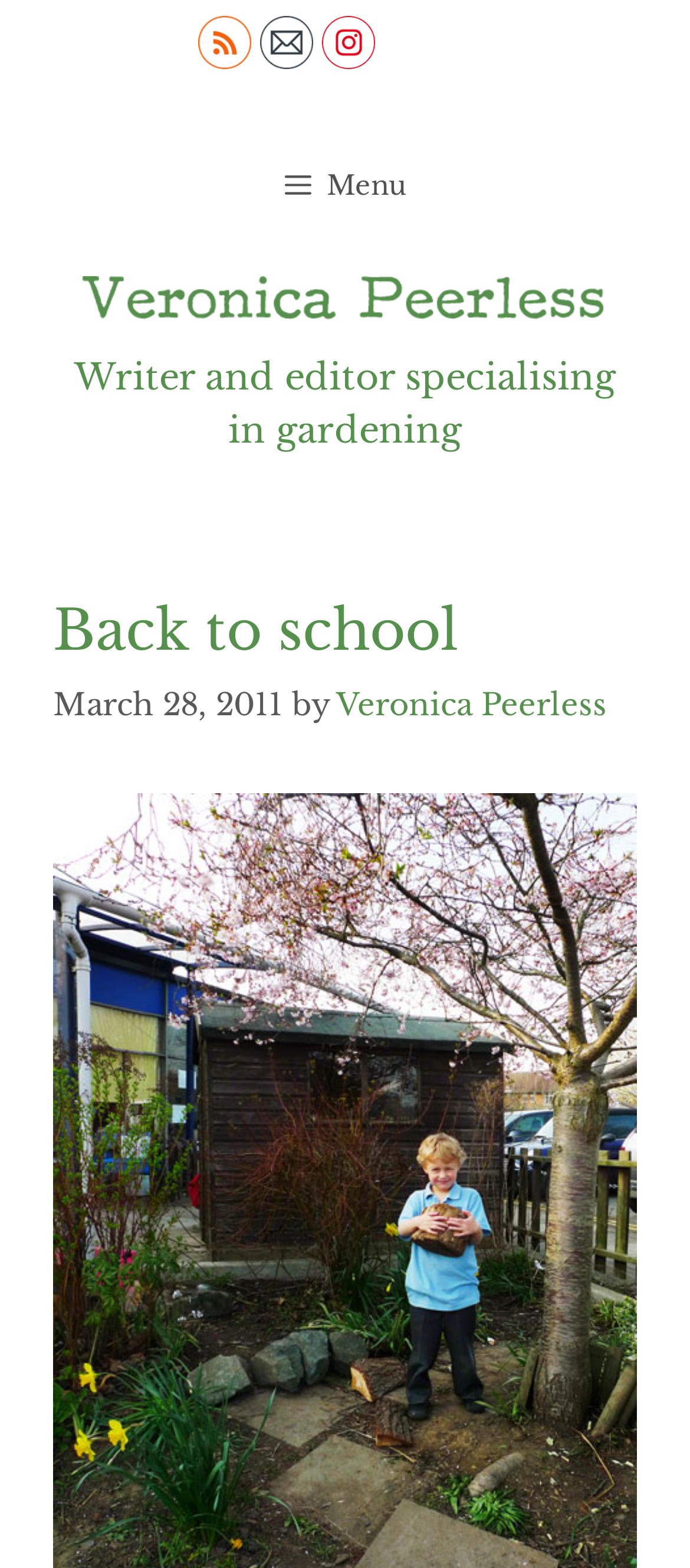What is the date of the blog post?
Refer to the image and provide a detailed answer to the question.

I found the answer by looking at the time element with the StaticText 'March 28, 2011' which is a child of the heading element with the text 'Back to school'. This time element is likely to be the date of the blog post.